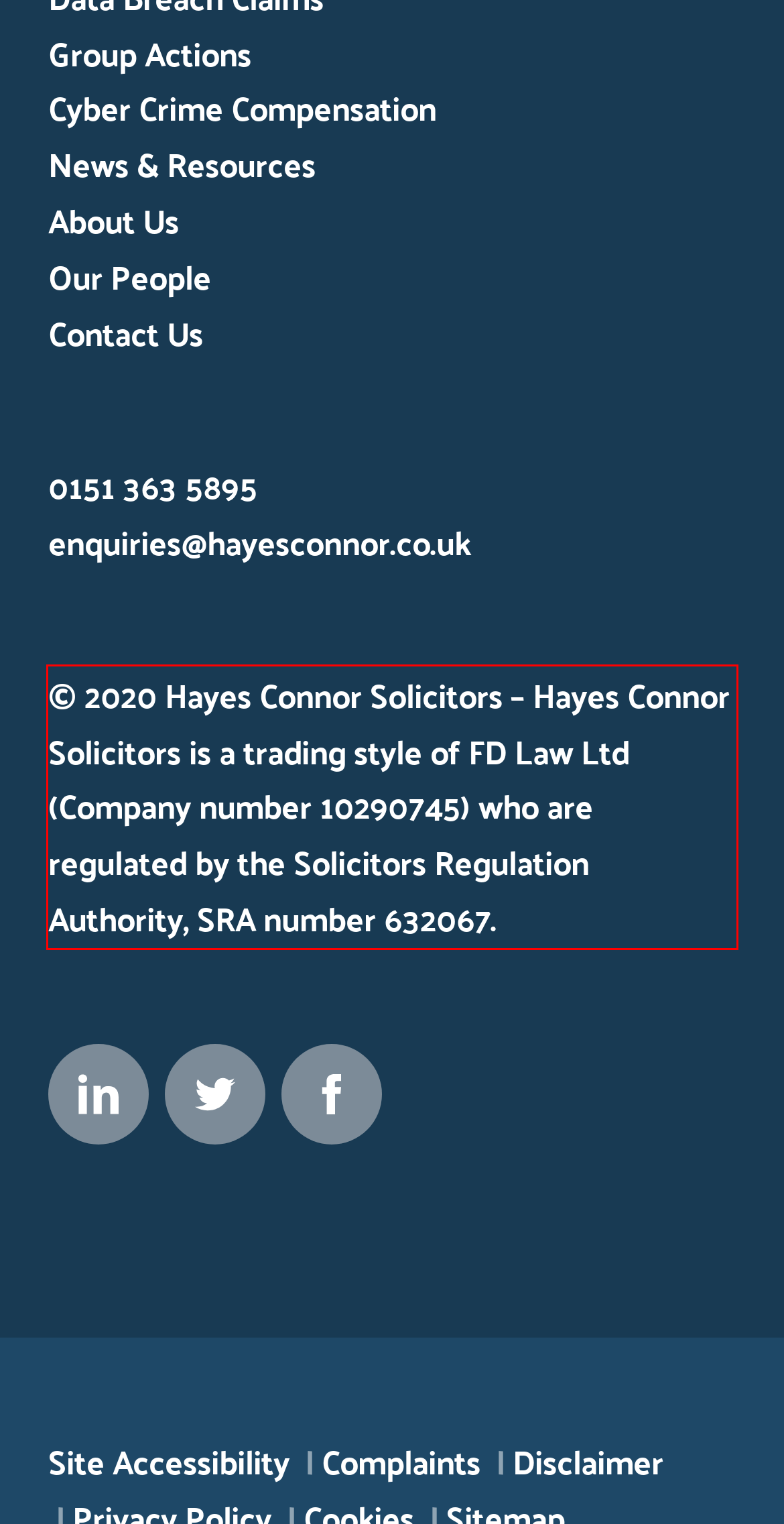Please examine the screenshot of the webpage and read the text present within the red rectangle bounding box.

© 2020 Hayes Connor Solicitors – Hayes Connor Solicitors is a trading style of FD Law Ltd (Company number 10290745) who are regulated by the Solicitors Regulation Authority, SRA number 632067.